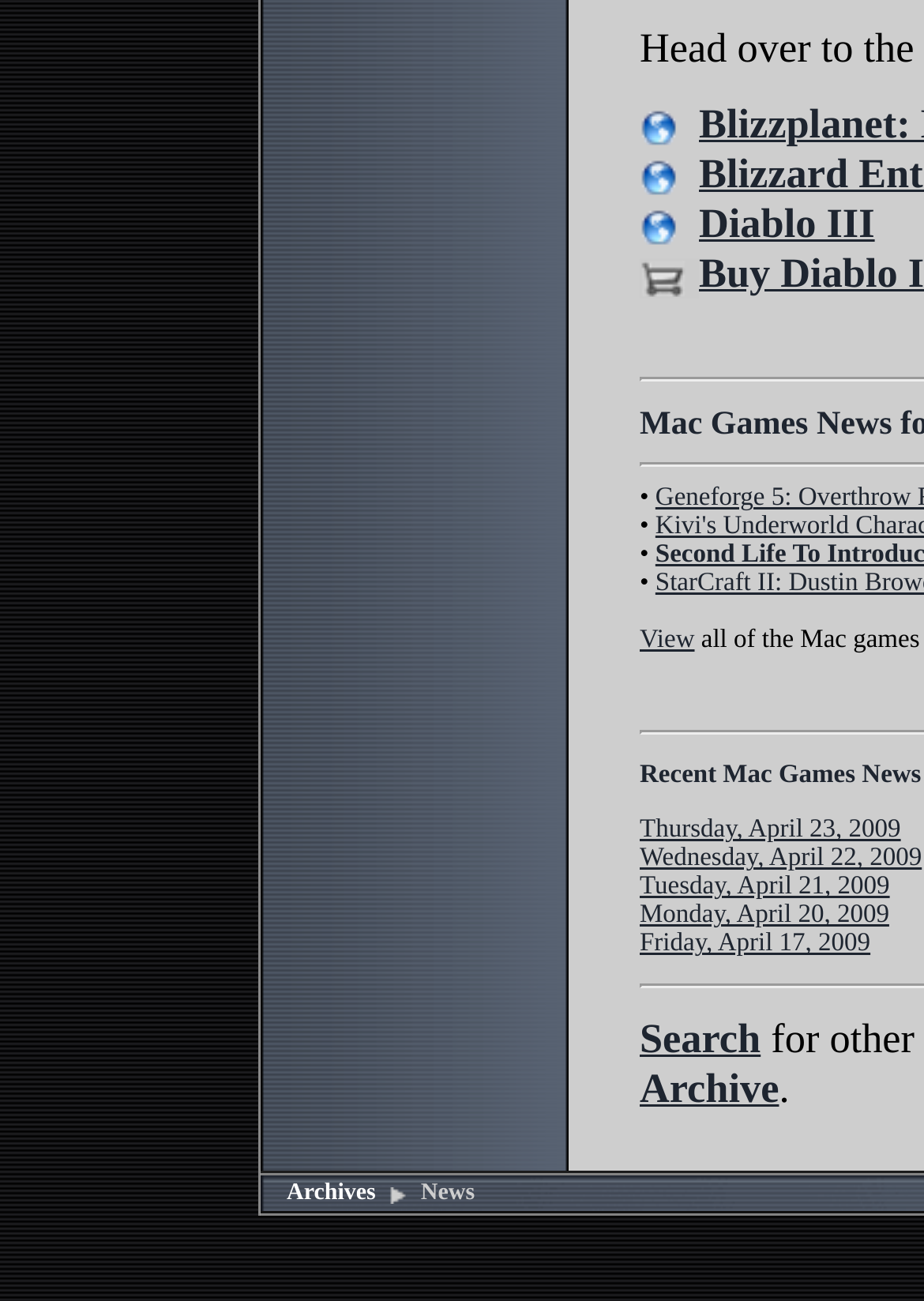Specify the bounding box coordinates of the area to click in order to follow the given instruction: "View news on Thursday, April 23, 2009."

[0.692, 0.627, 0.975, 0.649]